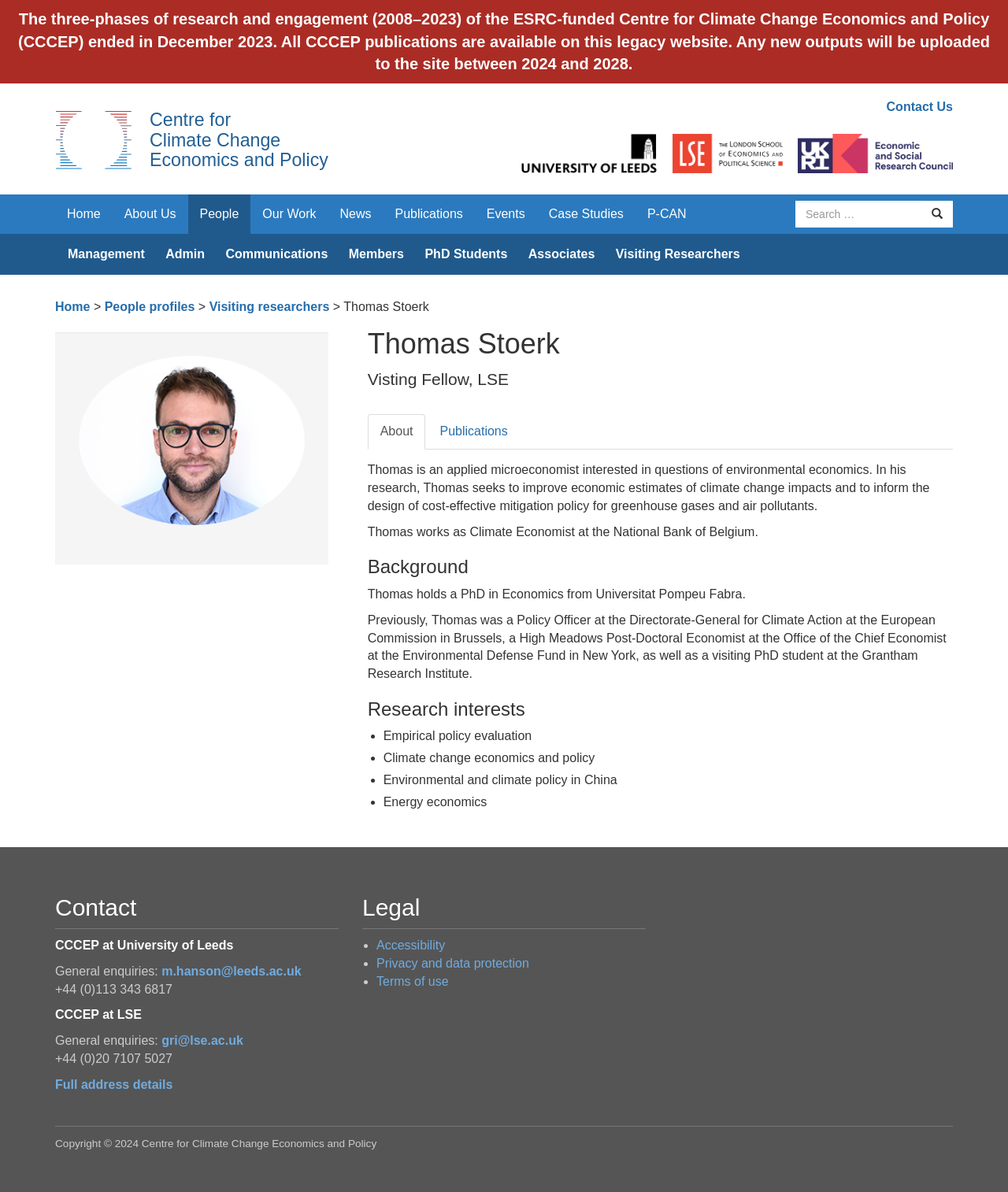Could you provide the bounding box coordinates for the portion of the screen to click to complete this instruction: "Check the full address details"?

[0.055, 0.904, 0.171, 0.915]